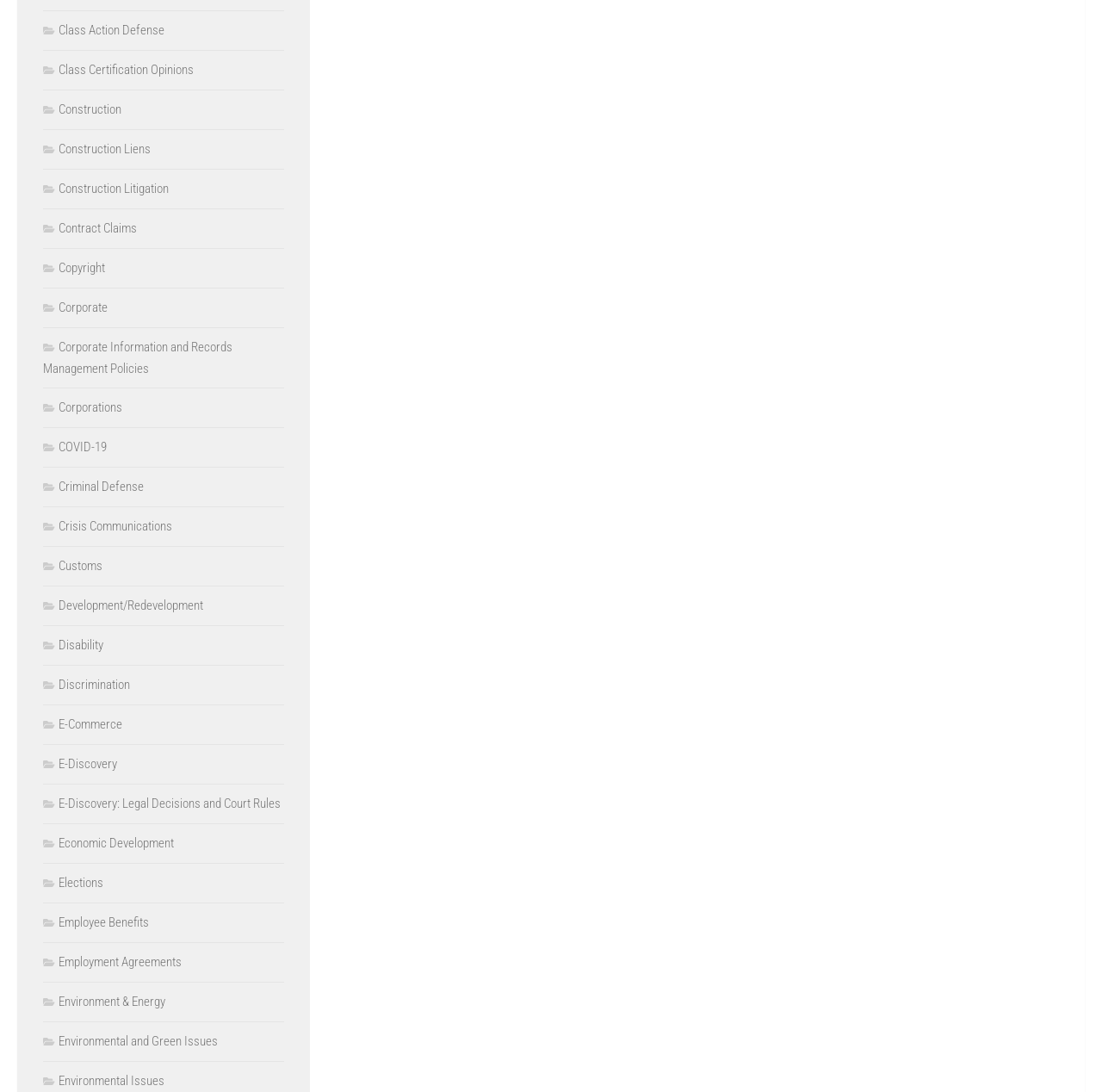Find the bounding box coordinates of the element to click in order to complete the given instruction: "Explore Corporate Information and Records Management Policies."

[0.039, 0.311, 0.211, 0.345]